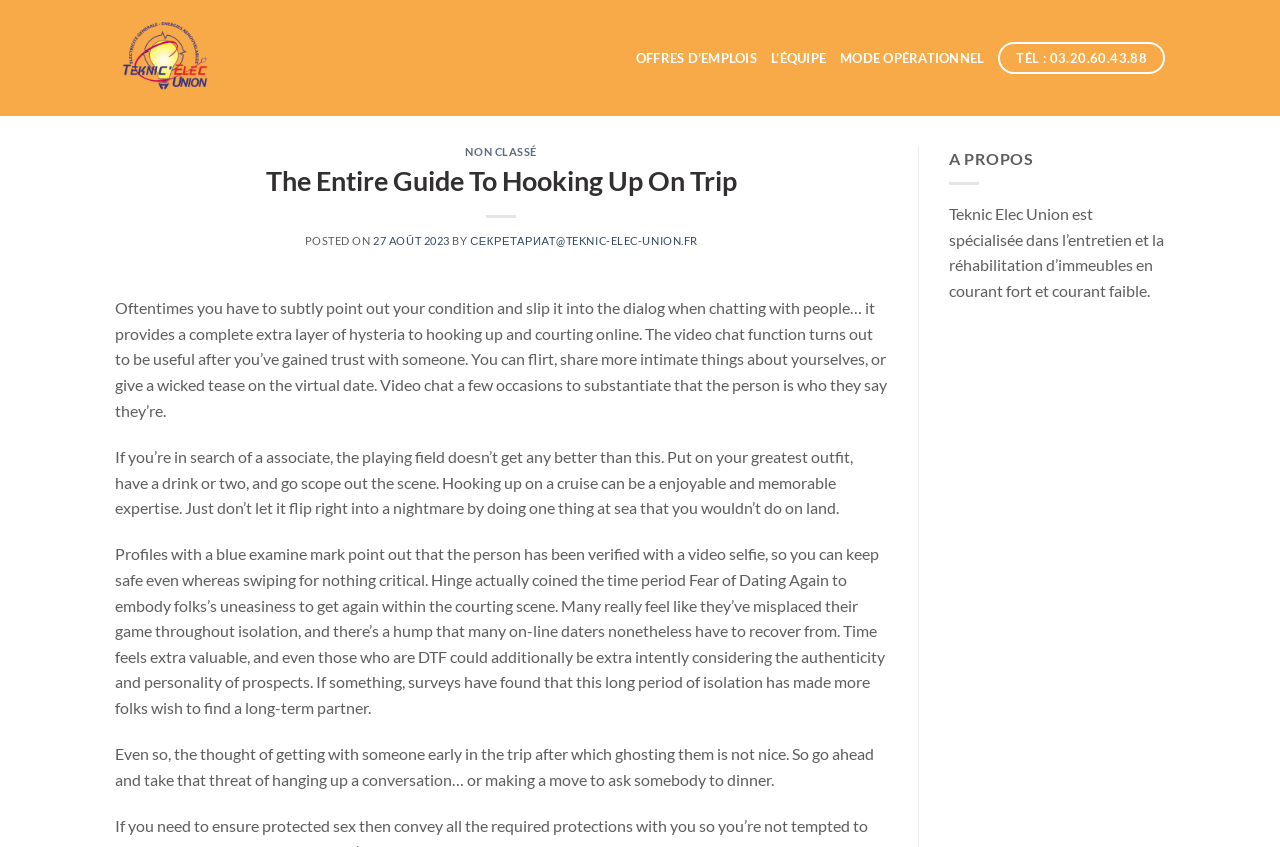What is Teknic Elec Union specialized in?
Look at the screenshot and provide an in-depth answer.

I determined the answer by reading the static text element which mentions that Teknic Elec Union est spécialisée dans l’entretien et la réhabilitation d’immeubles en courant fort et courant faible.